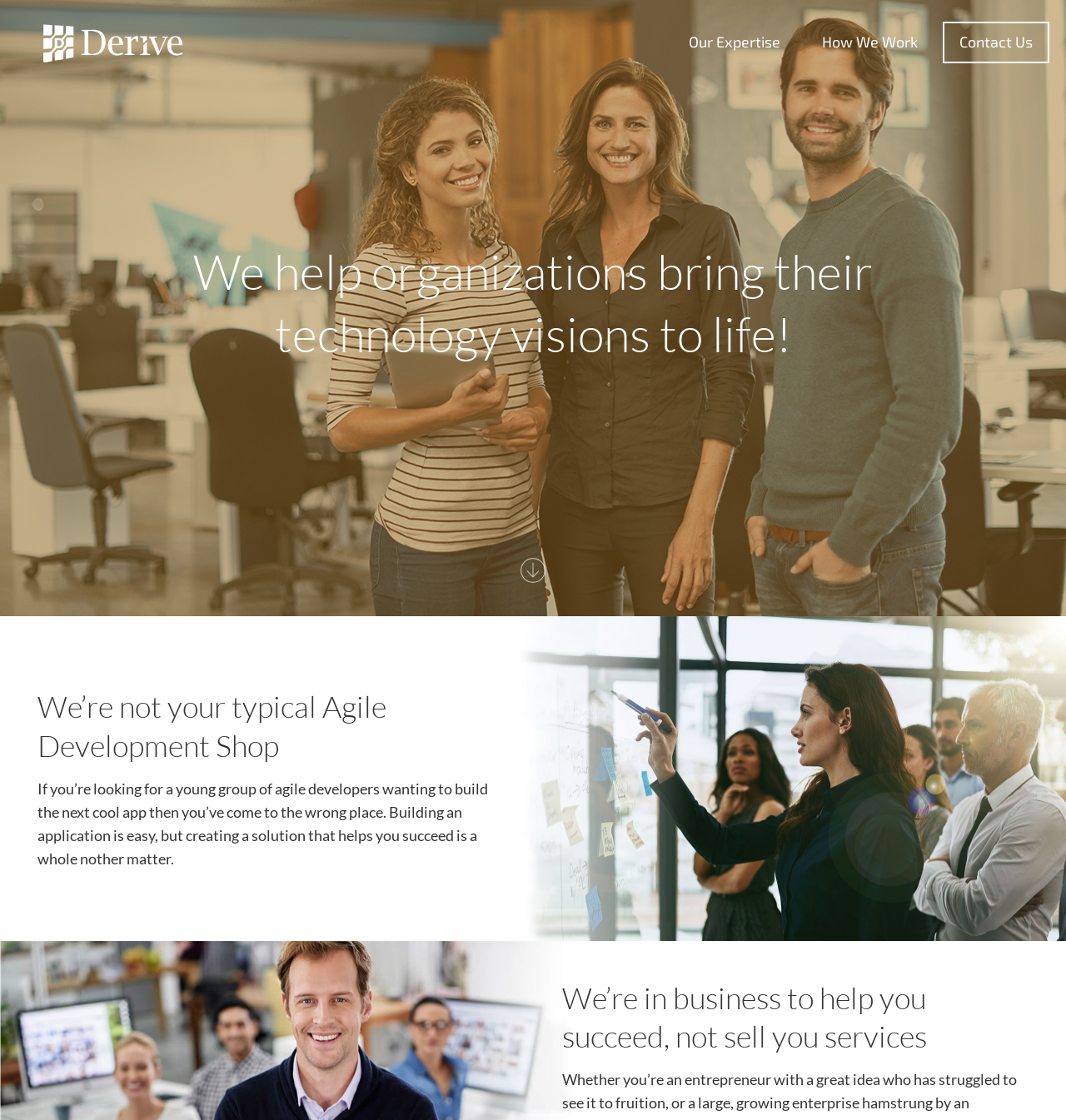Can you give a detailed response to the following question using the information from the image? What is the main purpose of the organization?

Based on the heading 'We help organizations bring their technology visions to life!' and the overall structure of the webpage, it can be inferred that the main purpose of the organization is to help other organizations achieve their technology goals.